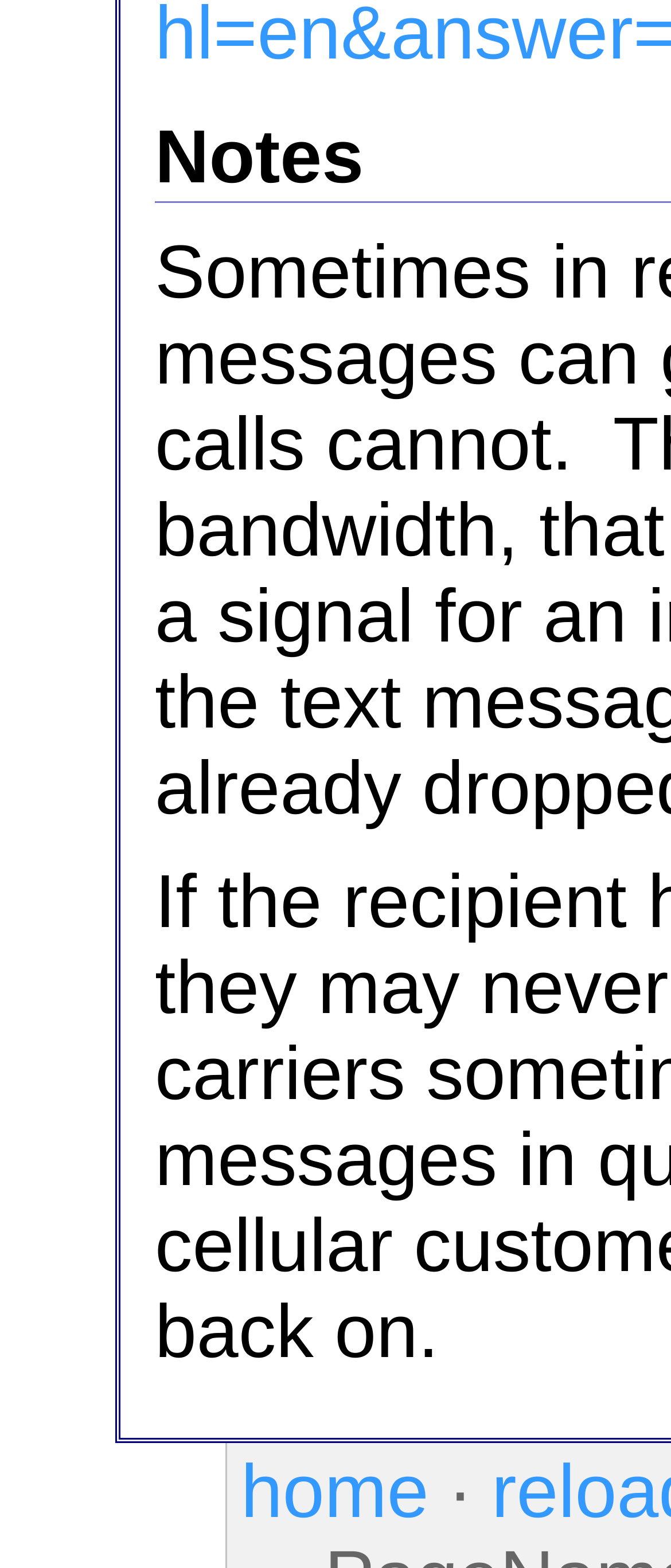Identify the bounding box coordinates for the UI element that matches this description: "home".

[0.359, 0.925, 0.639, 0.979]